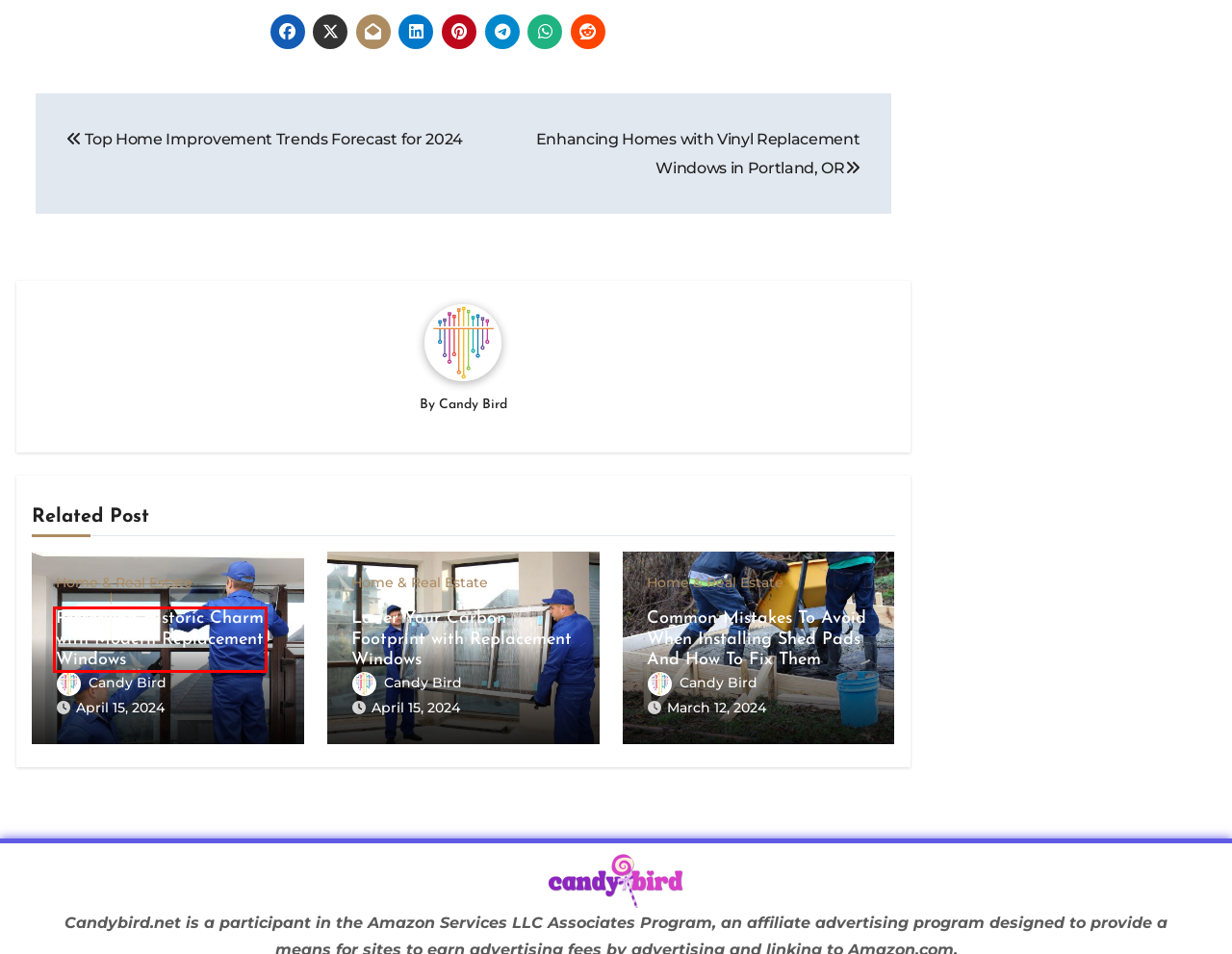You are looking at a webpage screenshot with a red bounding box around an element. Pick the description that best matches the new webpage after interacting with the element in the red bounding box. The possible descriptions are:
A. Enhancing Homes With Vinyl Replacement Windows In Portland, OR
B. Preserving Historic Charm With Modern Replacement Windows
C. Common Mistakes To Avoid When Installing Shed Pads And How To Fix Them
D. Lower Your Carbon Footprint With Replacement Windows
E. Replacement Window Seattle - Candy Bird
F. Top Home Improvement Trends Forecast For 2024
G. Digital Marketing - Candy Bird
H. Business & Finance - Candy Bird

B